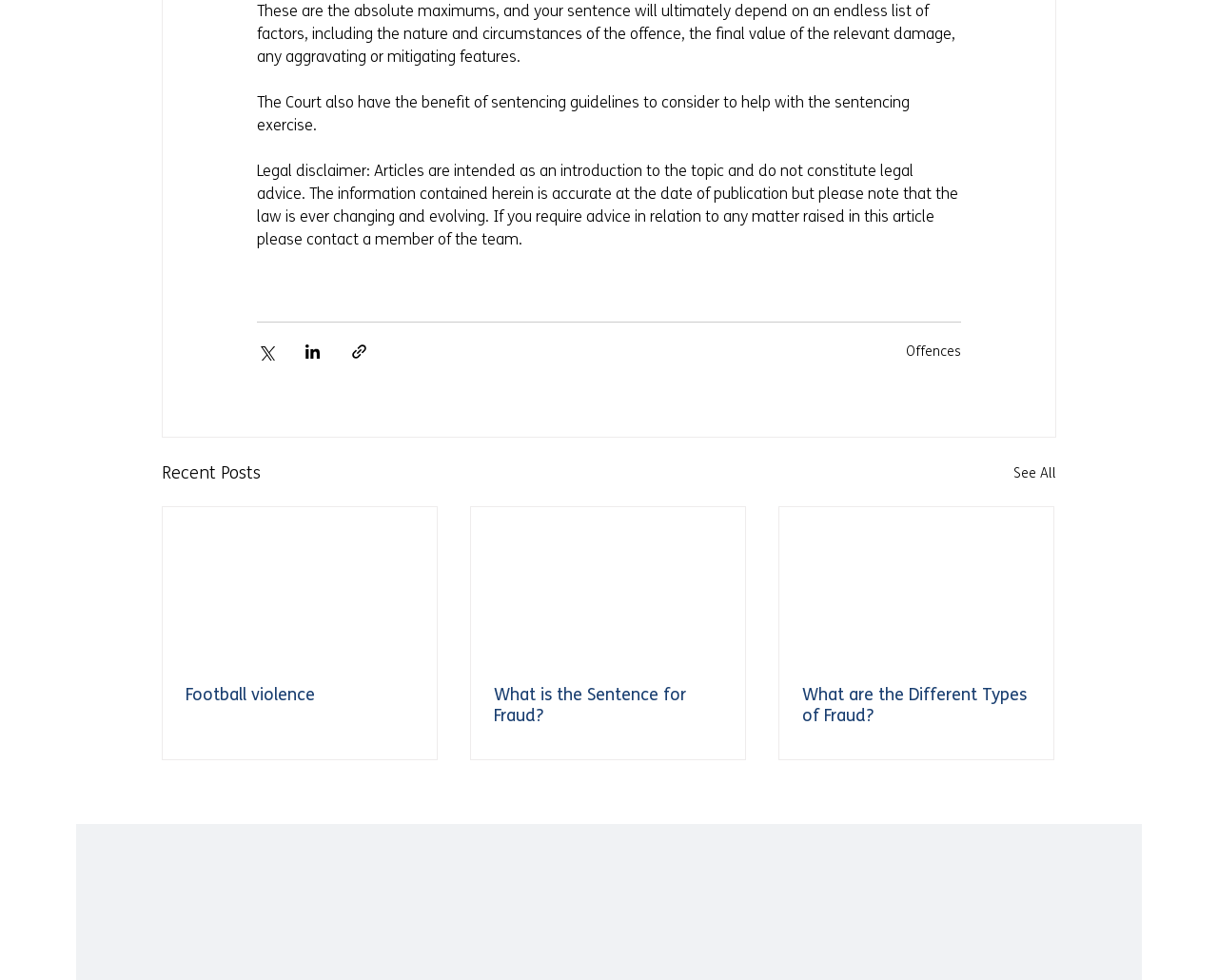Find the bounding box coordinates of the clickable area required to complete the following action: "Click on the 'Previous' link".

None